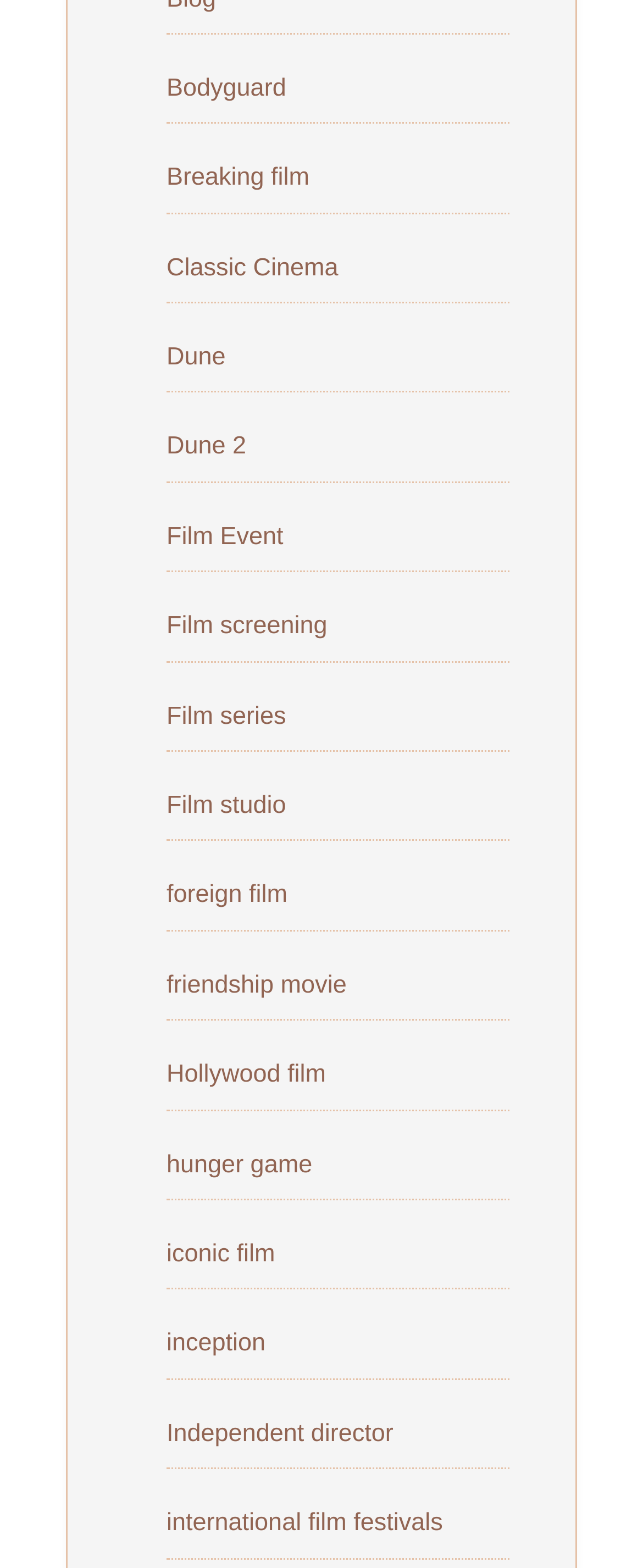Give a concise answer of one word or phrase to the question: 
What is the topmost link on the page?

Bodyguard